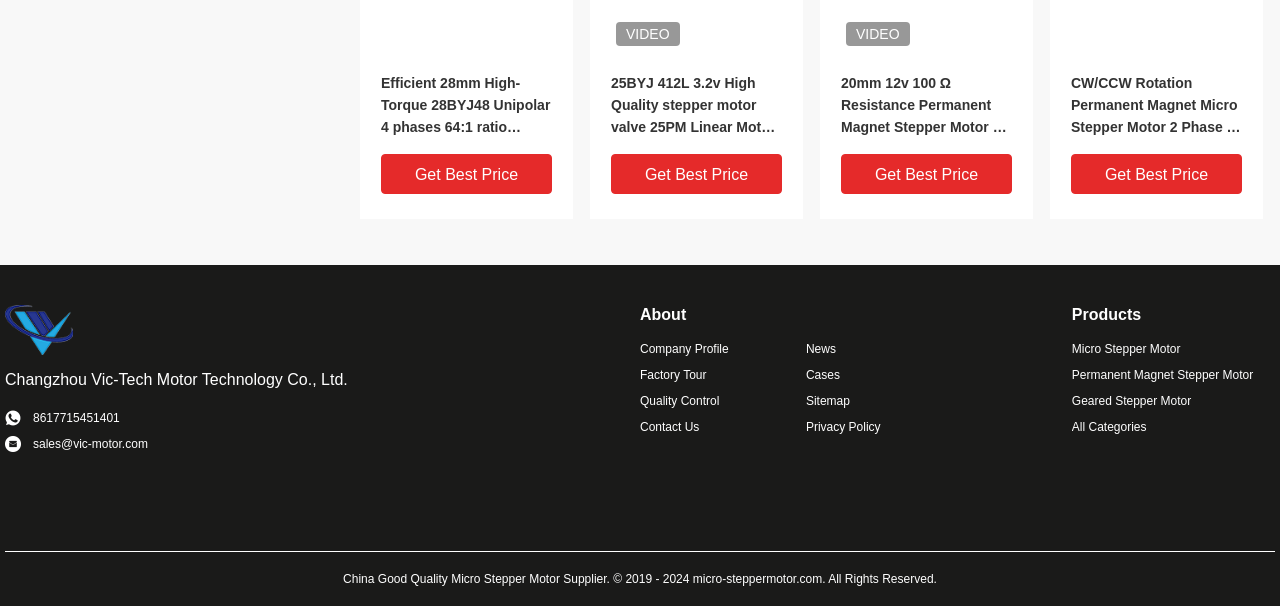Using the element description provided, determine the bounding box coordinates in the format (top-left x, top-left y, bottom-right x, bottom-right y). Ensure that all values are floating point numbers between 0 and 1. Element description: Permanent Magnet Stepper Motor

[0.837, 0.605, 0.996, 0.634]